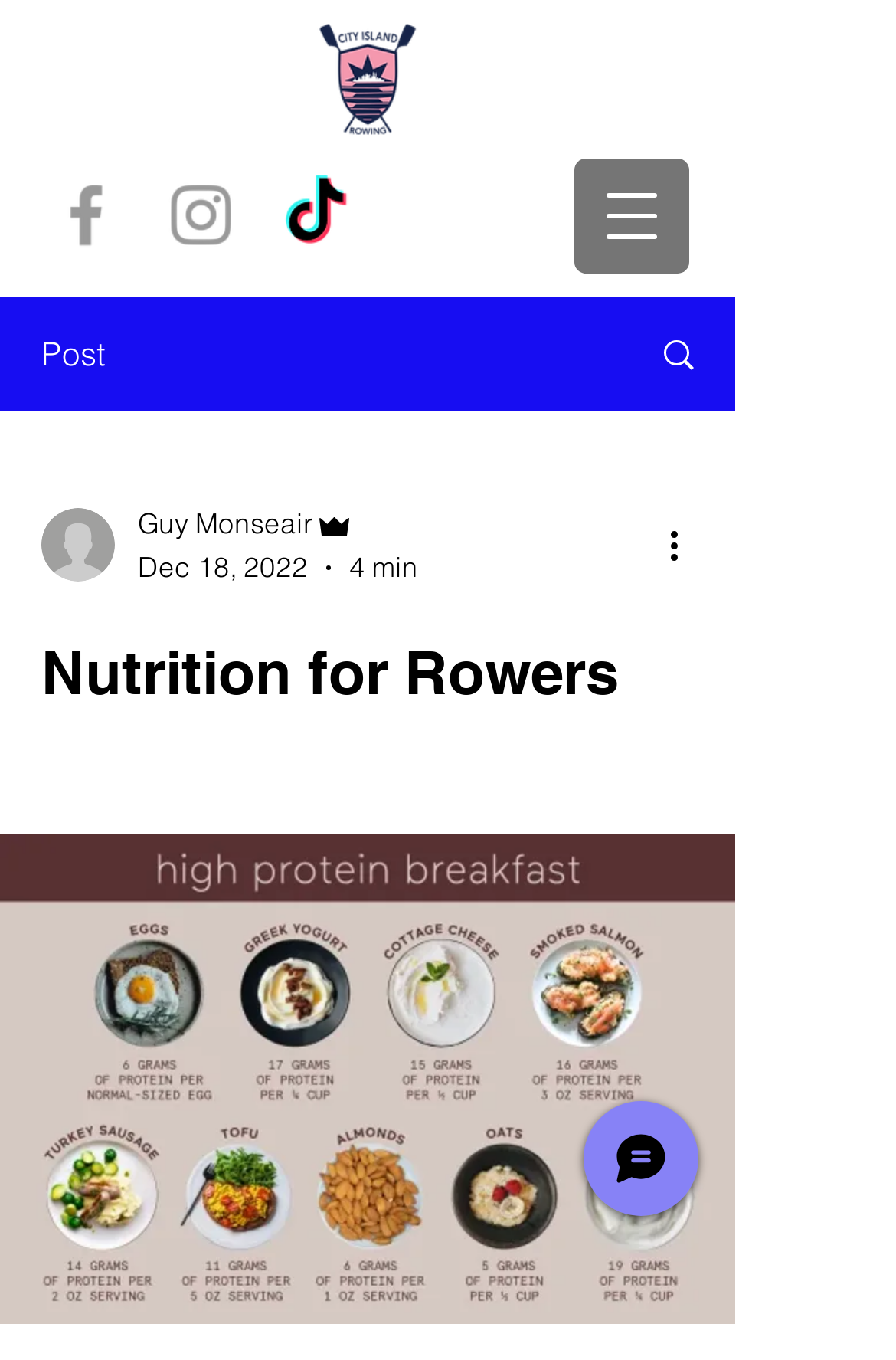Answer the question using only a single word or phrase: 
What is the date of the post?

Dec 18, 2022